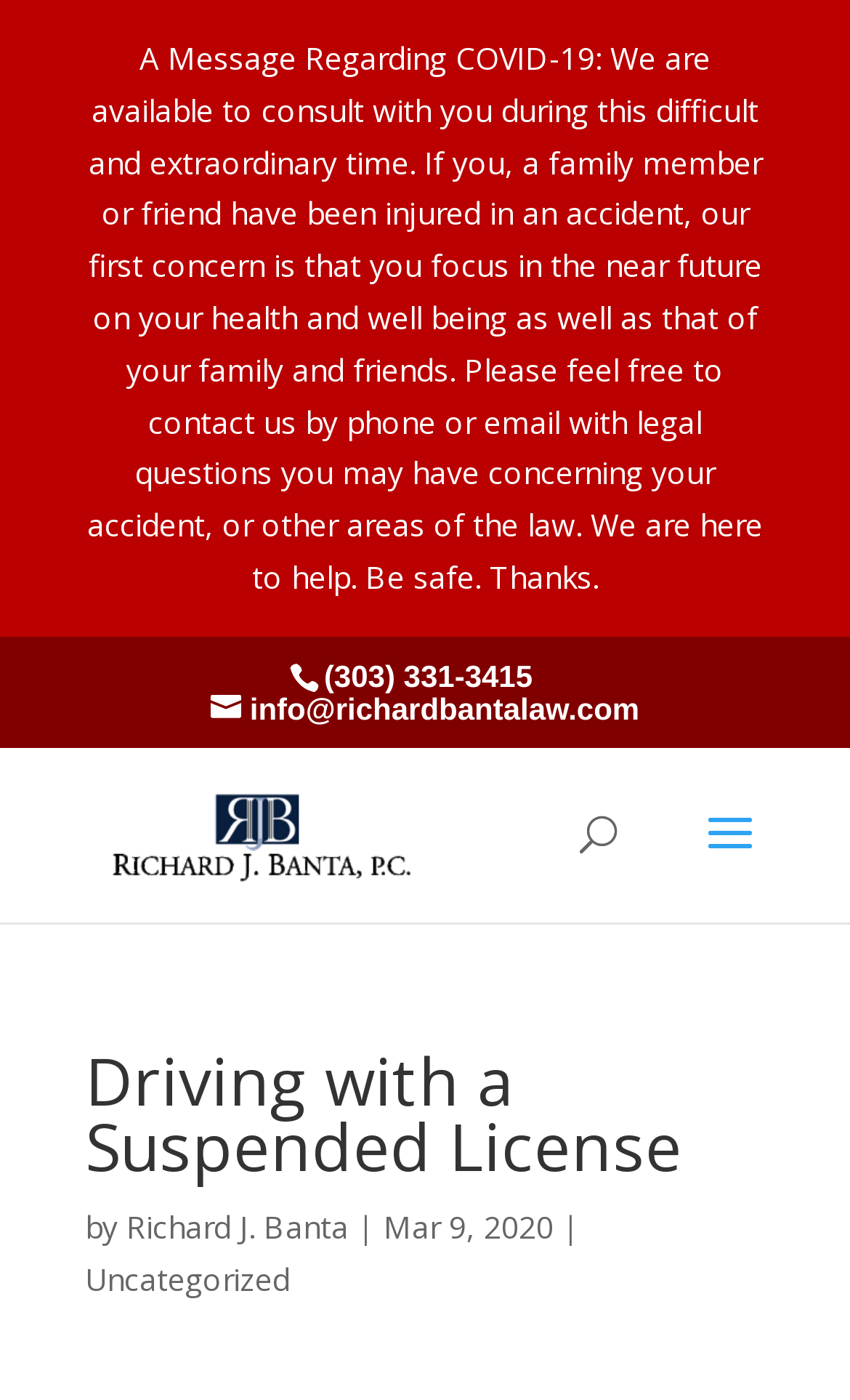What is the phone number to contact the law firm?
Give a single word or phrase as your answer by examining the image.

(303) 331-3415